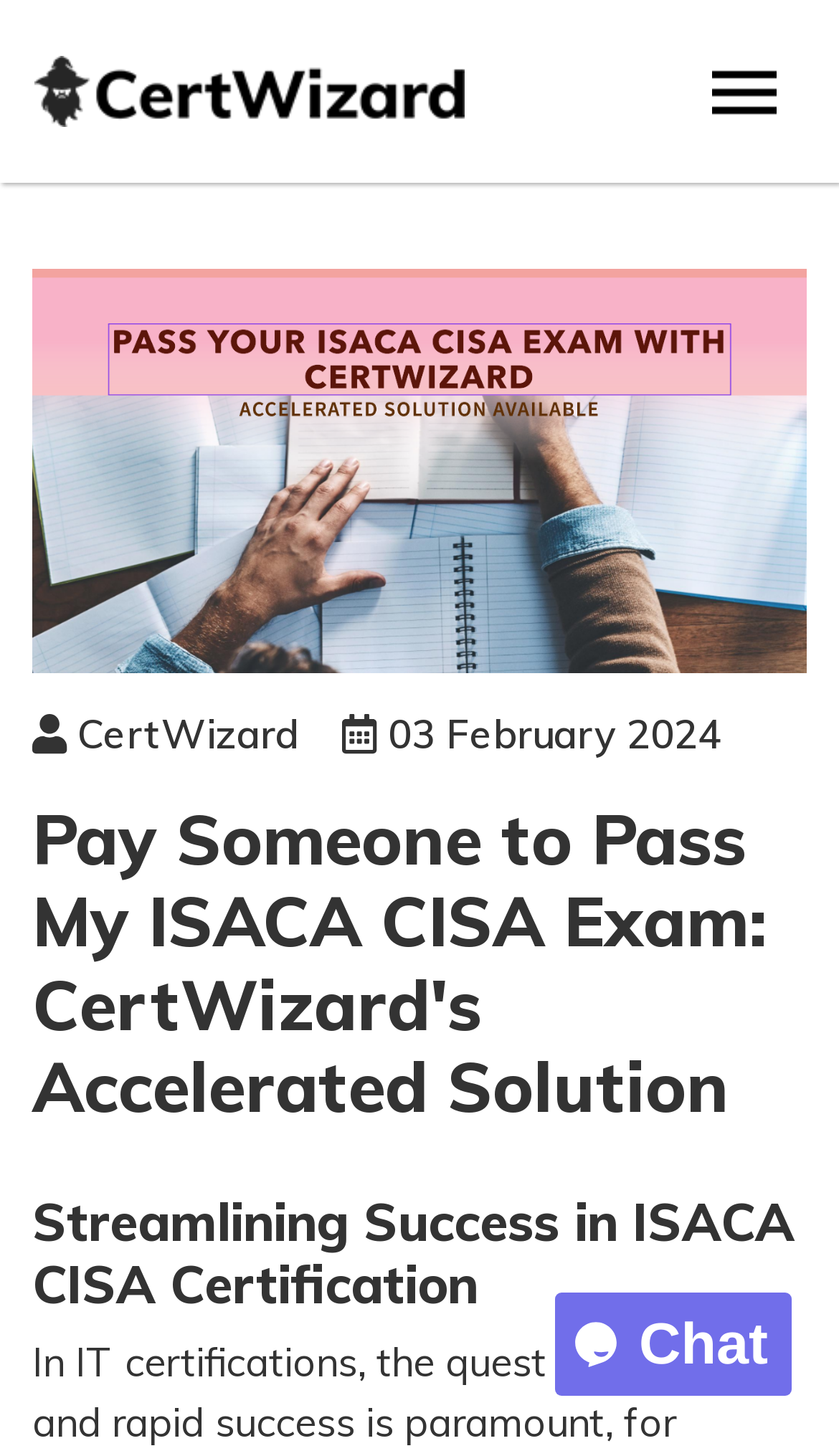Describe every aspect of the webpage in a detailed manner.

The webpage is about CertWizard's accelerated solution to pass the ISACA CISA exam. At the top-left corner, there is a link to skip to the main content. Below it, there is a site header banner that spans the entire width of the page. Within the banner, there are links to the home page, accompanied by a small home icon, and a toggle navigation button on the right side.

On the left side of the page, there is a prominent link to "Pass Your ISACA CISA Exam with CertWizard" with a corresponding image. The text "CertWizard" and the date "03 February 2024" are positioned nearby.

The main heading, "Pay Someone to Pass My ISACA CISA Exam: CertWizard's Accelerated Solution", is located below the previous elements, with a link to the same title. Further down, there is a subheading "Streamlining Success in ISACA CISA Certification".

On the bottom-right corner, there is a chat widget iframe.